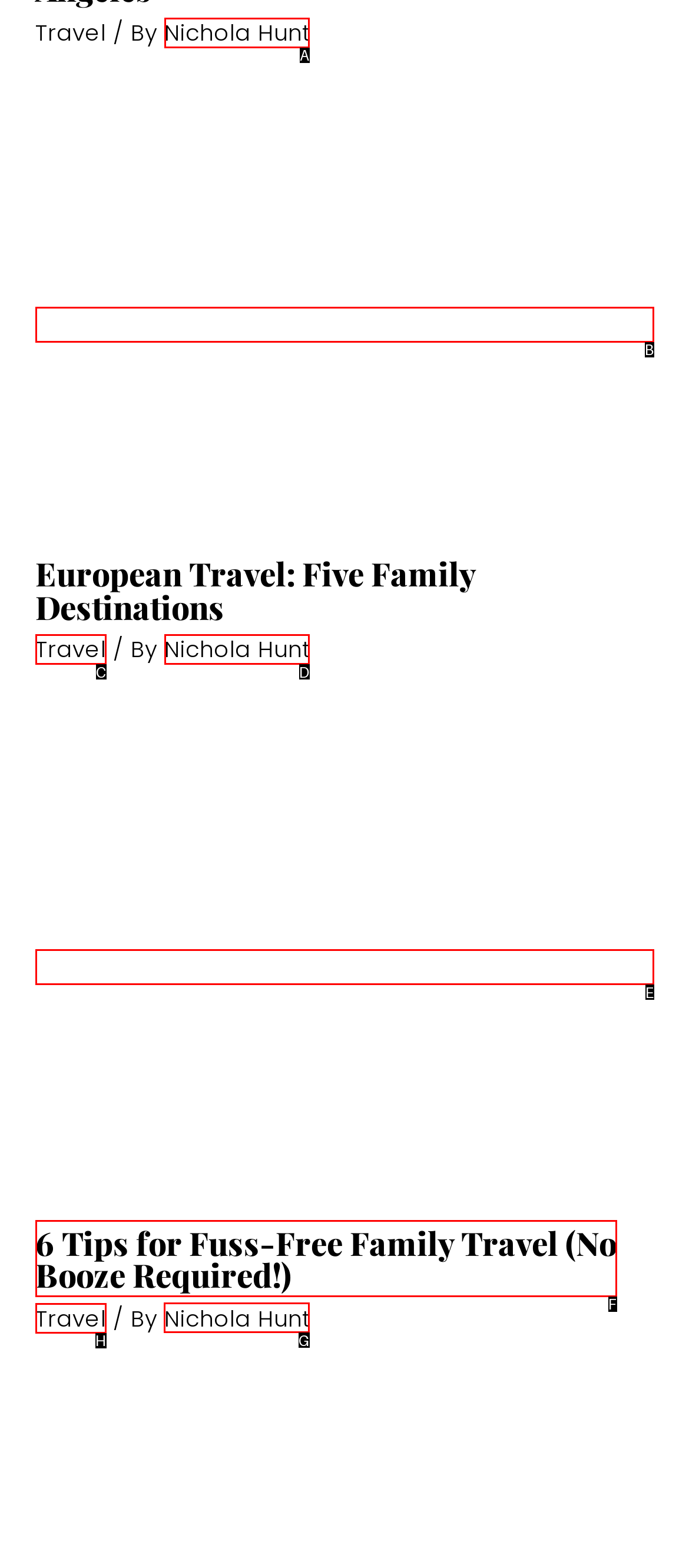Given the task: Visit the company's homepage, point out the letter of the appropriate UI element from the marked options in the screenshot.

None